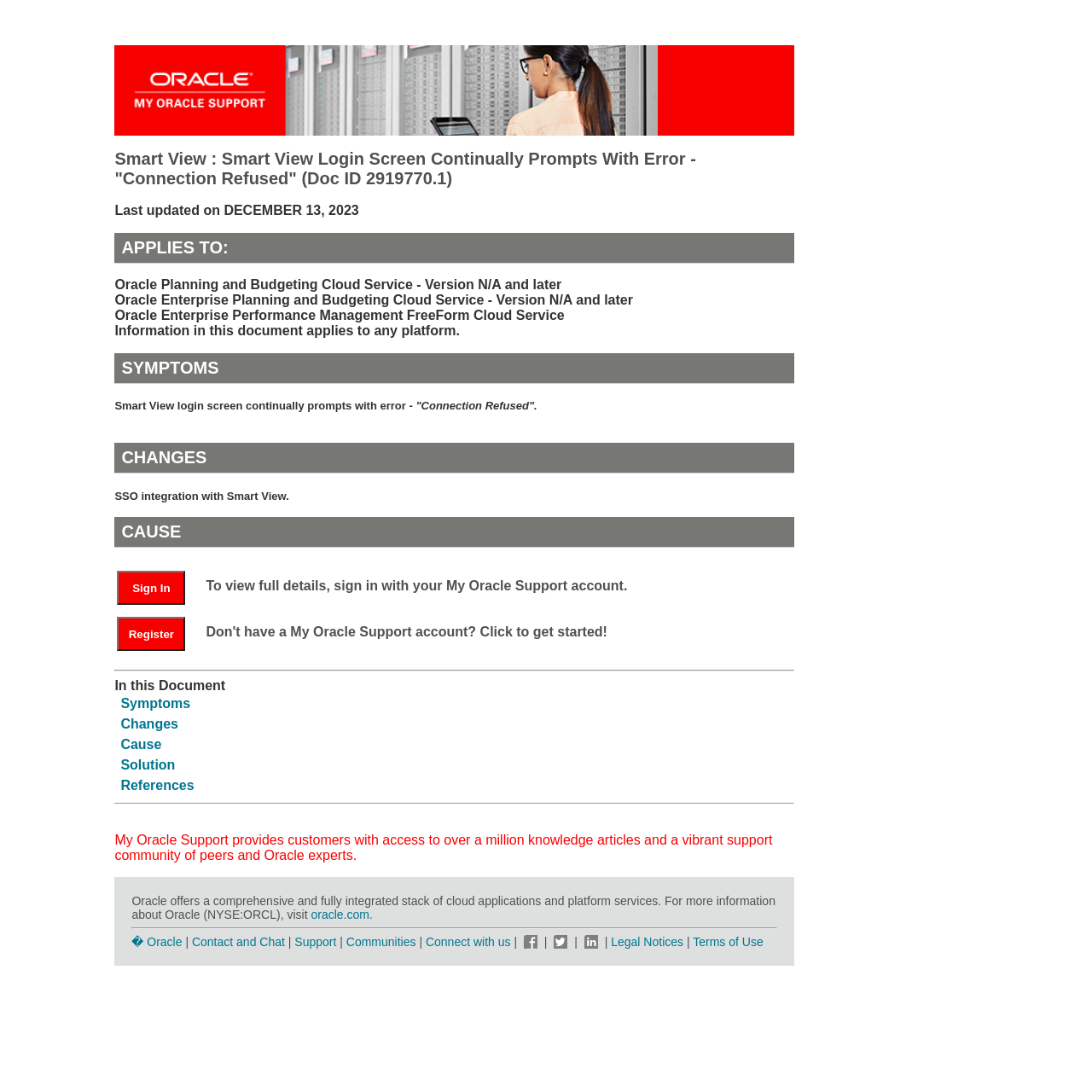Determine the bounding box coordinates of the region to click in order to accomplish the following instruction: "View cause". Provide the coordinates as four float numbers between 0 and 1, specifically [left, top, right, bottom].

[0.11, 0.675, 0.148, 0.688]